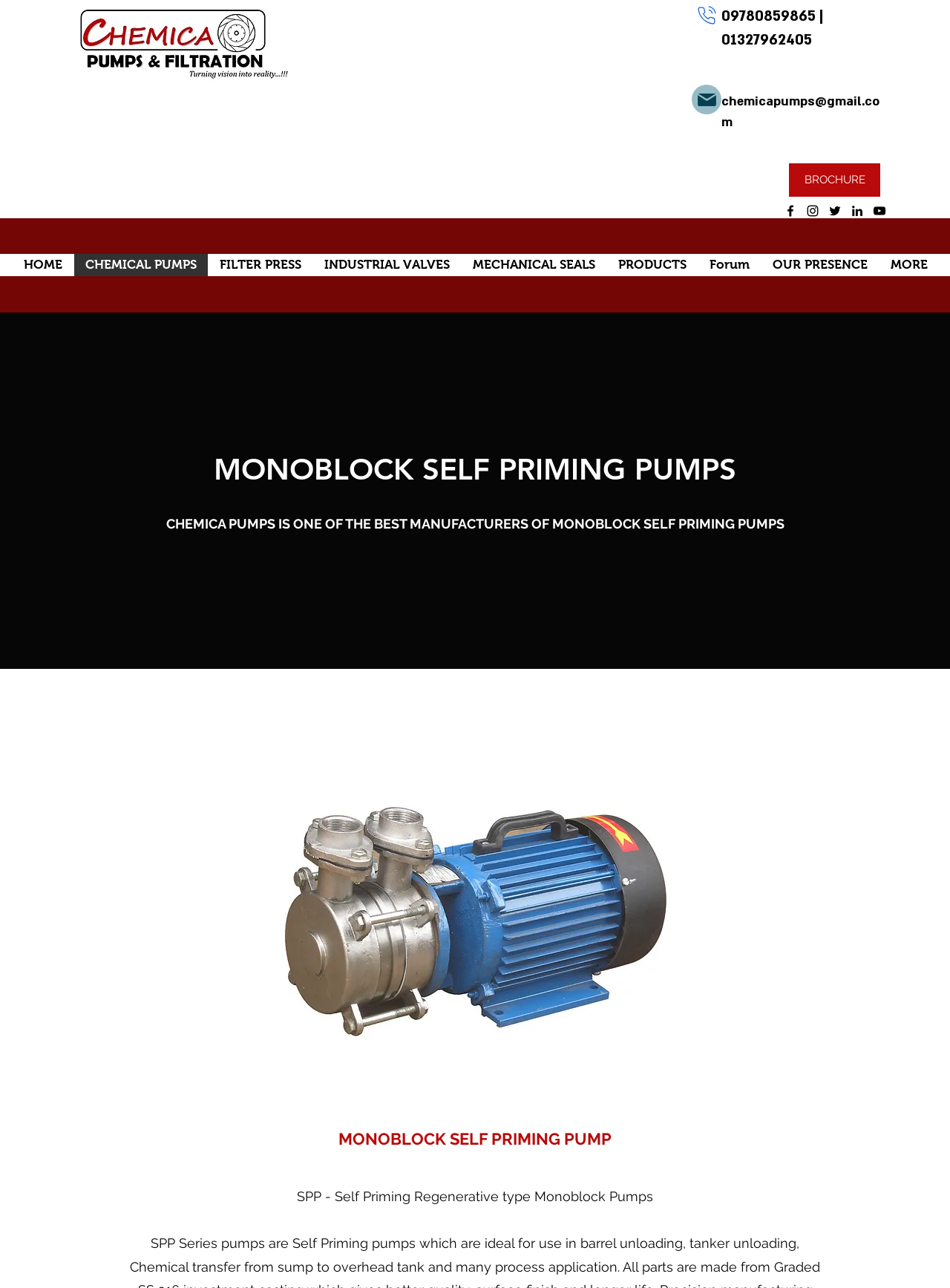Bounding box coordinates must be specified in the format (top-left x, top-left y, bottom-right x, bottom-right y). All values should be floating point numbers between 0 and 1. What are the bounding box coordinates of the UI element described as: Forum

[0.734, 0.197, 0.8, 0.214]